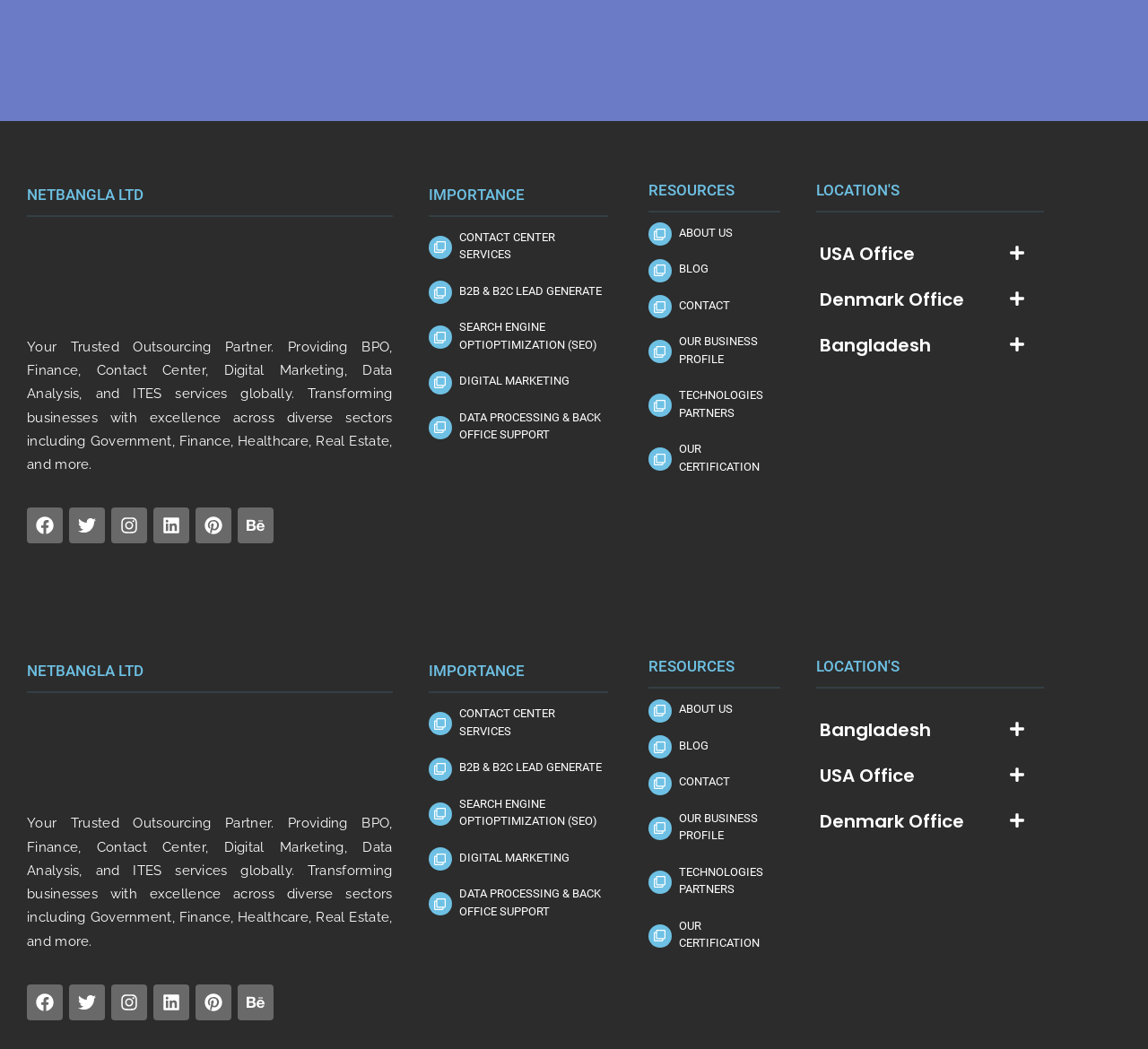Determine the bounding box coordinates of the area to click in order to meet this instruction: "Click on the USA Office button".

[0.698, 0.22, 0.909, 0.263]